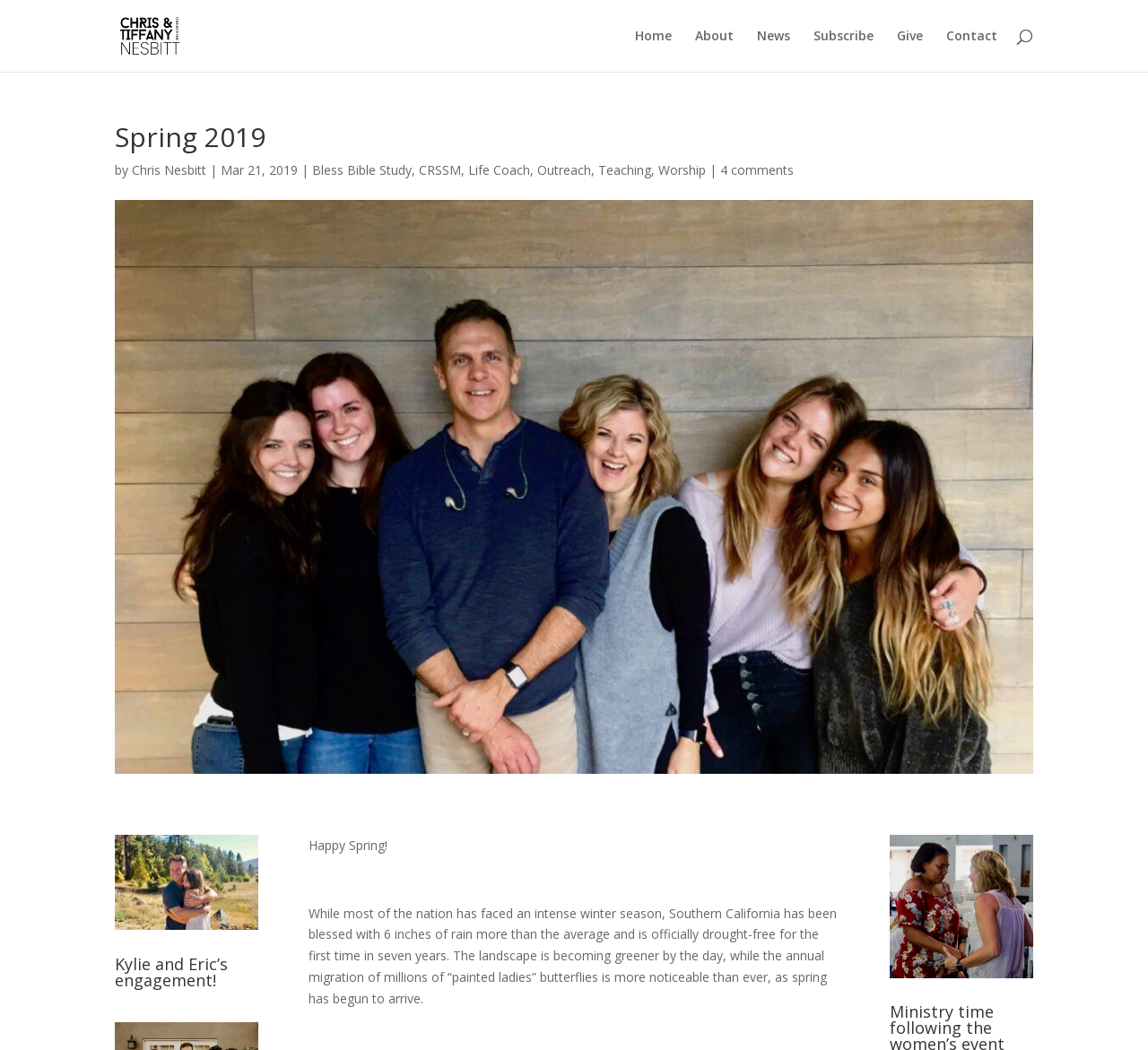Given the element description: "Bless Bible Study", predict the bounding box coordinates of the UI element it refers to, using four float numbers between 0 and 1, i.e., [left, top, right, bottom].

[0.272, 0.154, 0.359, 0.17]